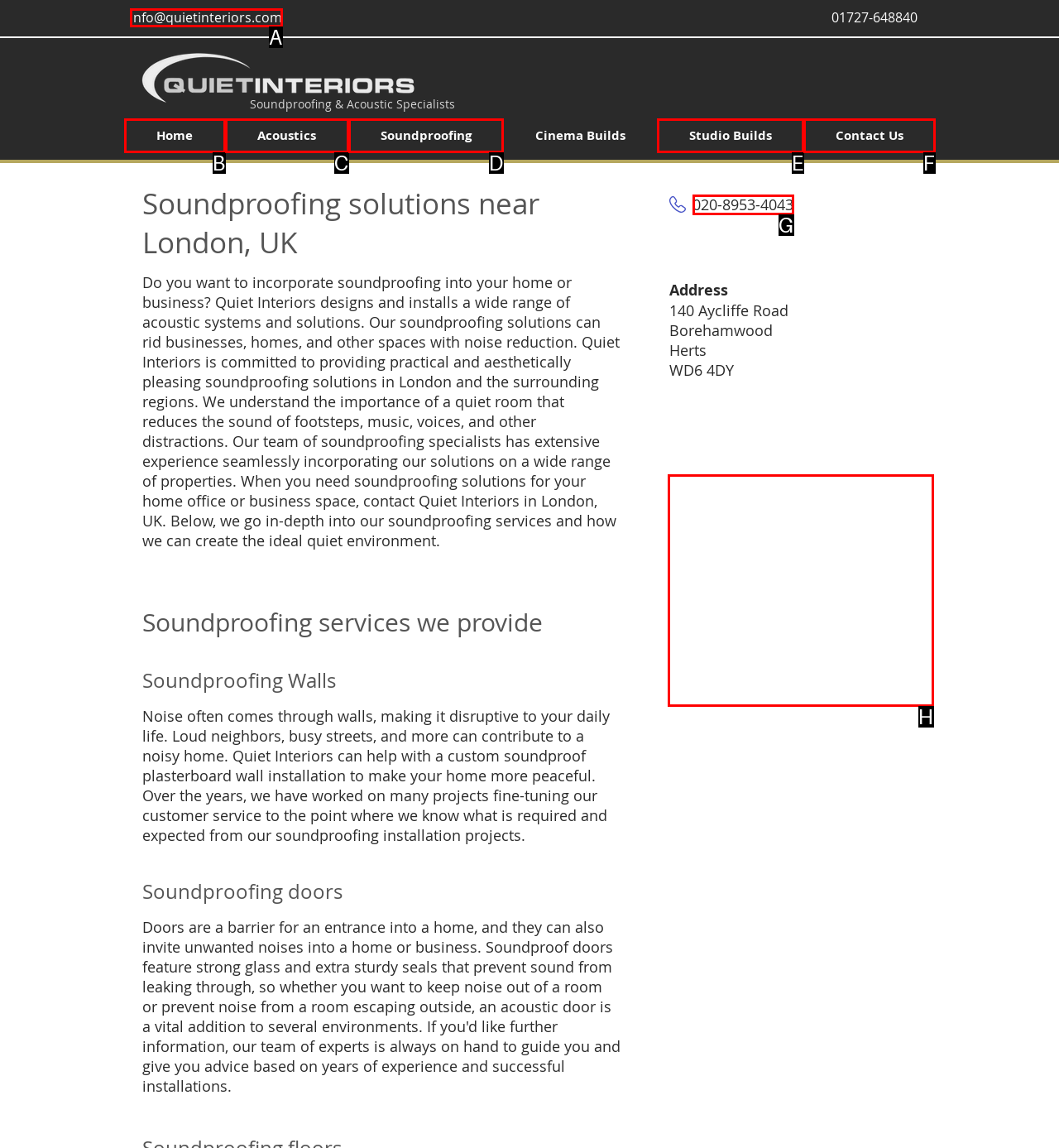Choose the HTML element that aligns with the description: Soundproofing. Indicate your choice by stating the letter.

D